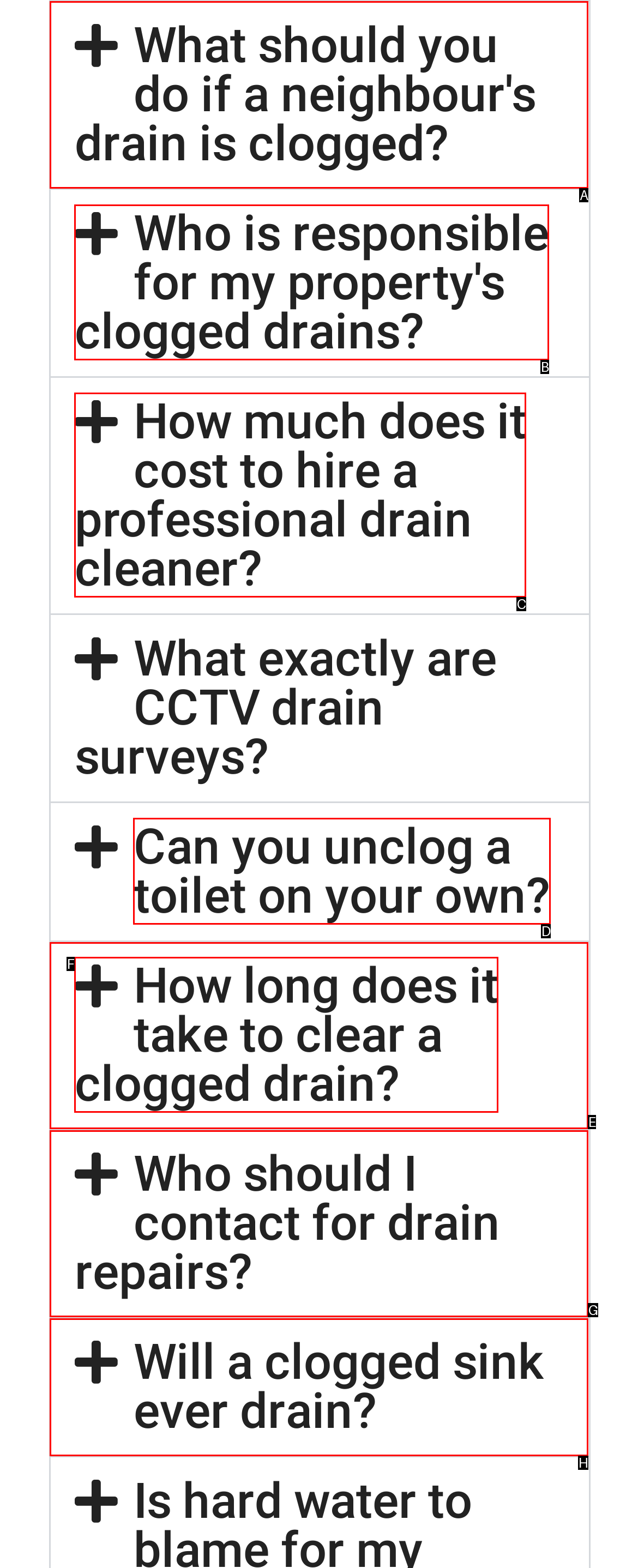Which UI element's letter should be clicked to achieve the task: Click on 'What should you do if a neighbour's drain is clogged?'
Provide the letter of the correct choice directly.

A